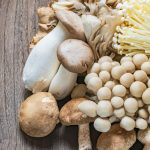Answer the question in one word or a short phrase:
What is the theme that this image could be representative of?

Culinary theme